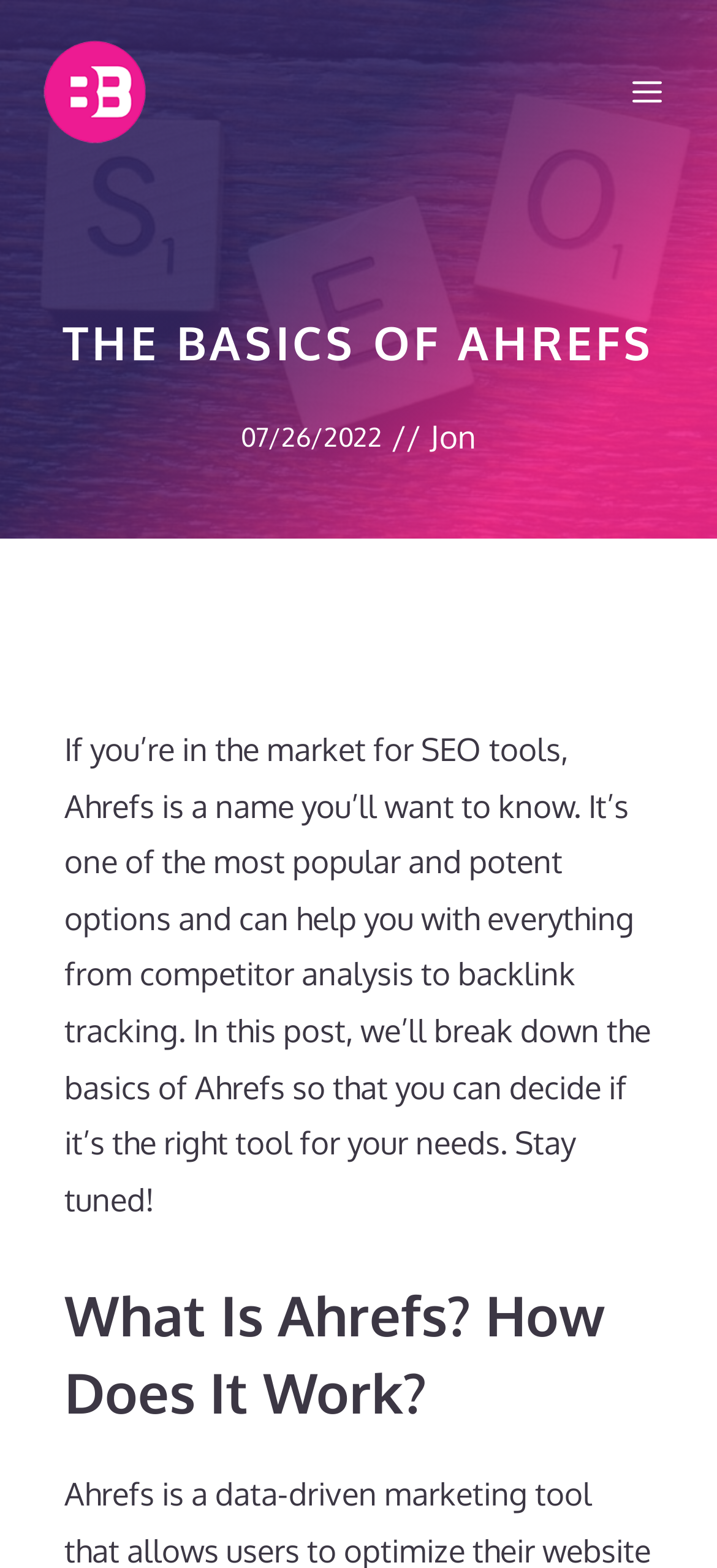Generate the text content of the main heading of the webpage.

THE BASICS OF AHREFS